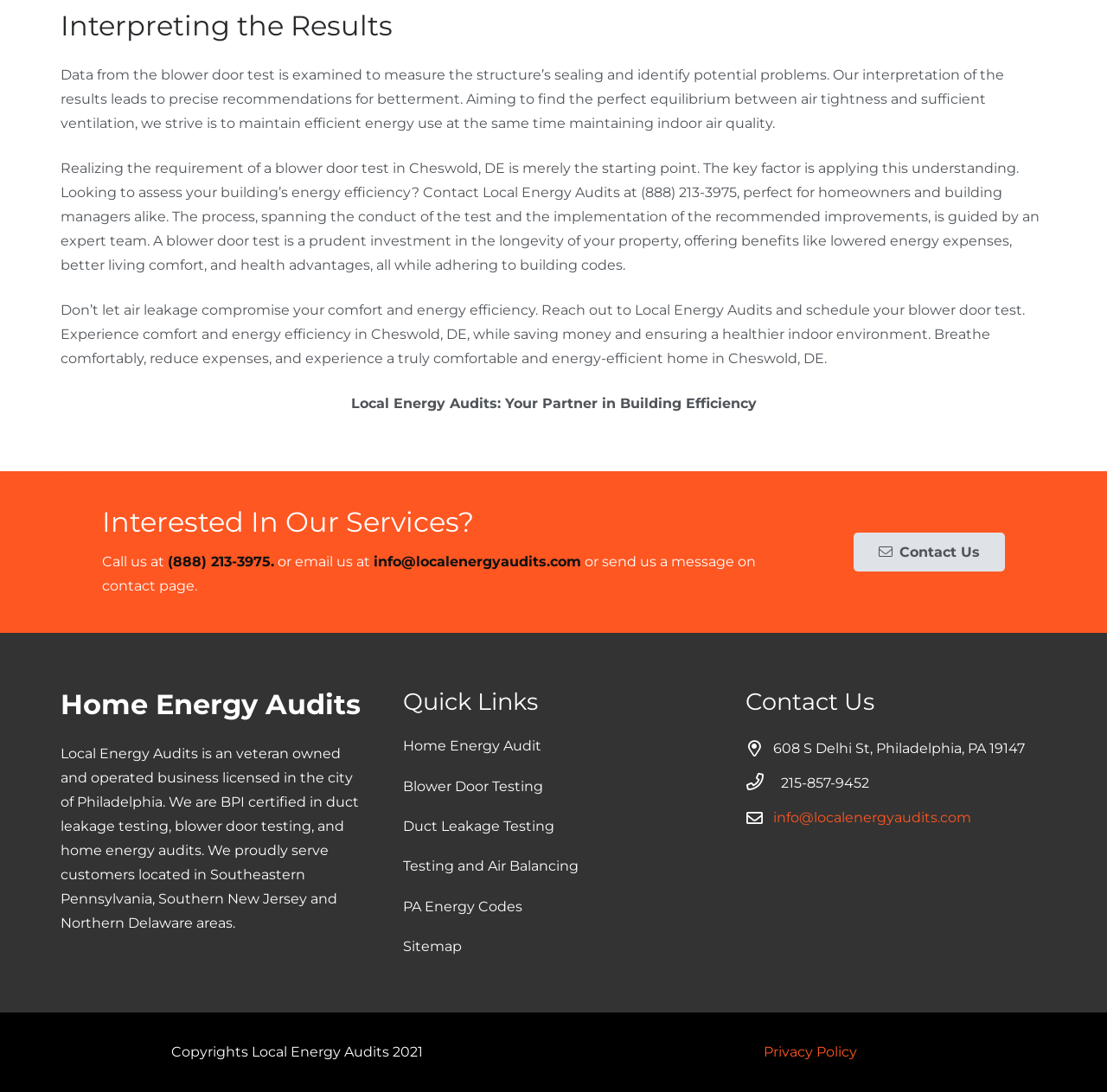Identify the bounding box coordinates for the UI element mentioned here: "Testing and Air Balancing". Provide the coordinates as four float values between 0 and 1, i.e., [left, top, right, bottom].

[0.364, 0.786, 0.523, 0.801]